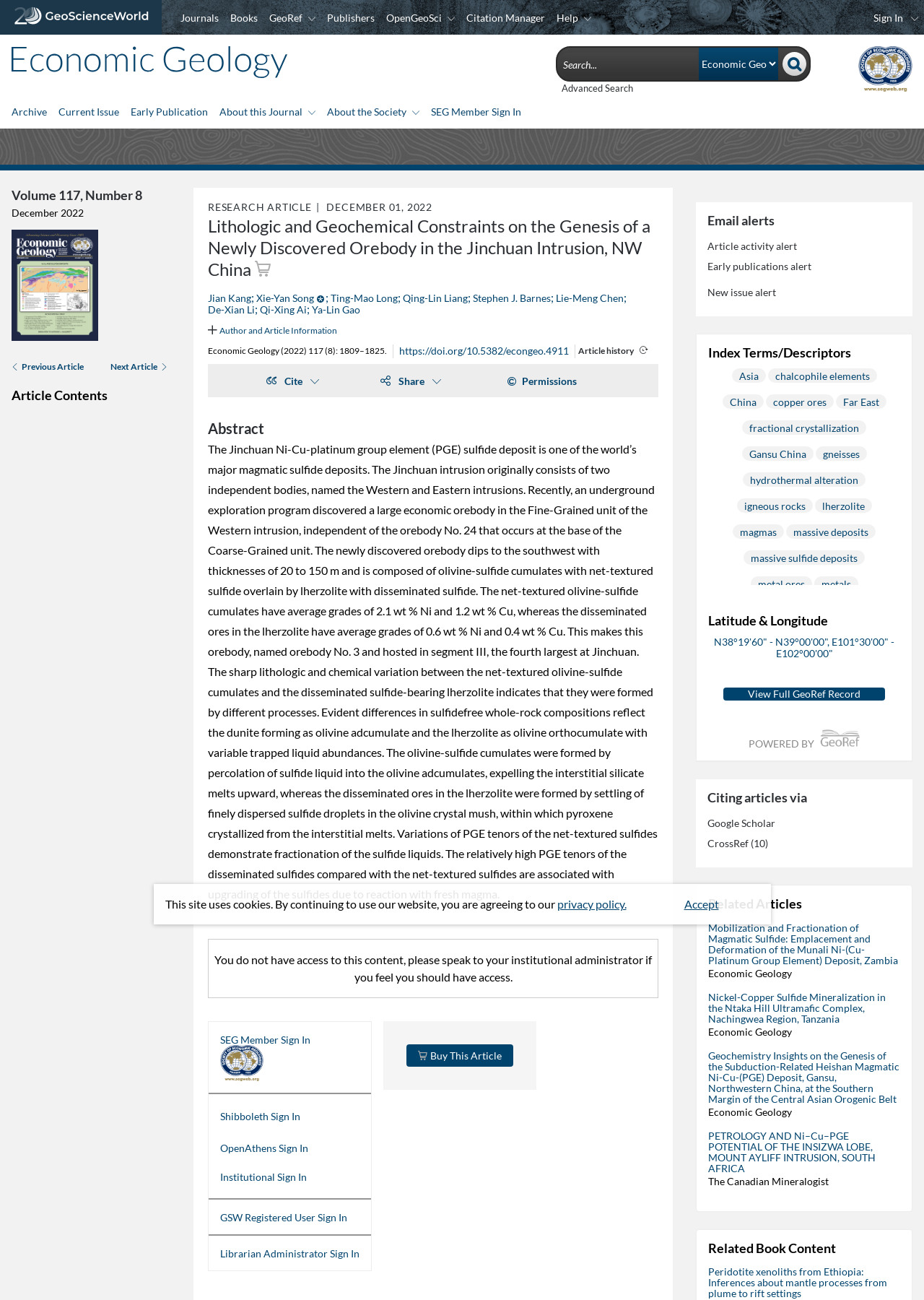What is the type of deposit discussed in the abstract?
Answer the question with a detailed explanation, including all necessary information.

I found the answer by reading the abstract section of the webpage, where it mentions 'The Jinchuan Ni-Cu-platinum group element (PGE) sulfide deposit is one of the world’s major magmatic sulfide deposits.'